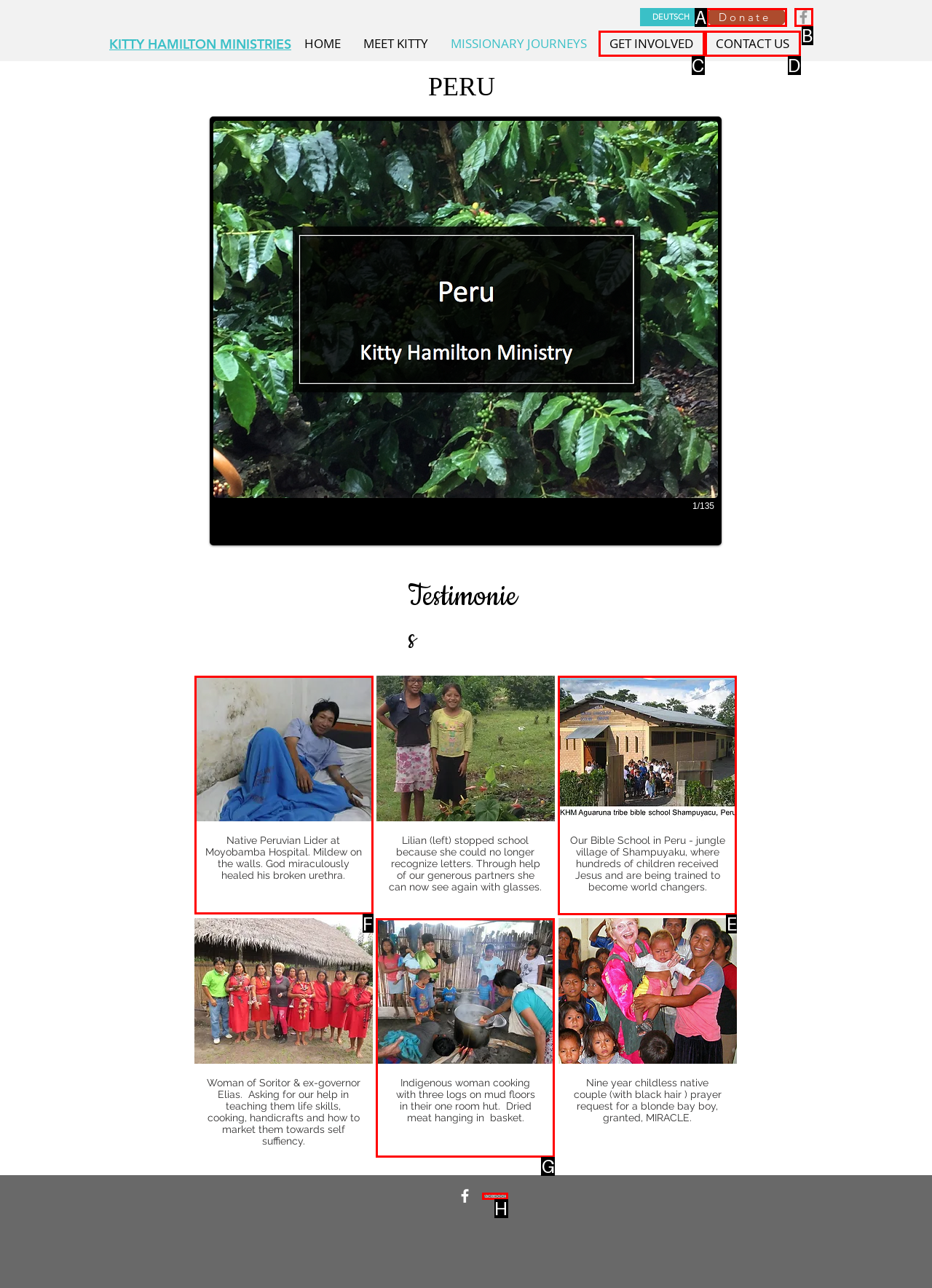Identify the correct UI element to click to follow this instruction: Click the 'Native Peruvian Lider at Moyobamba Hospital. Mildew on the walls. God miraculously healed his broken urethra.' button
Respond with the letter of the appropriate choice from the displayed options.

F